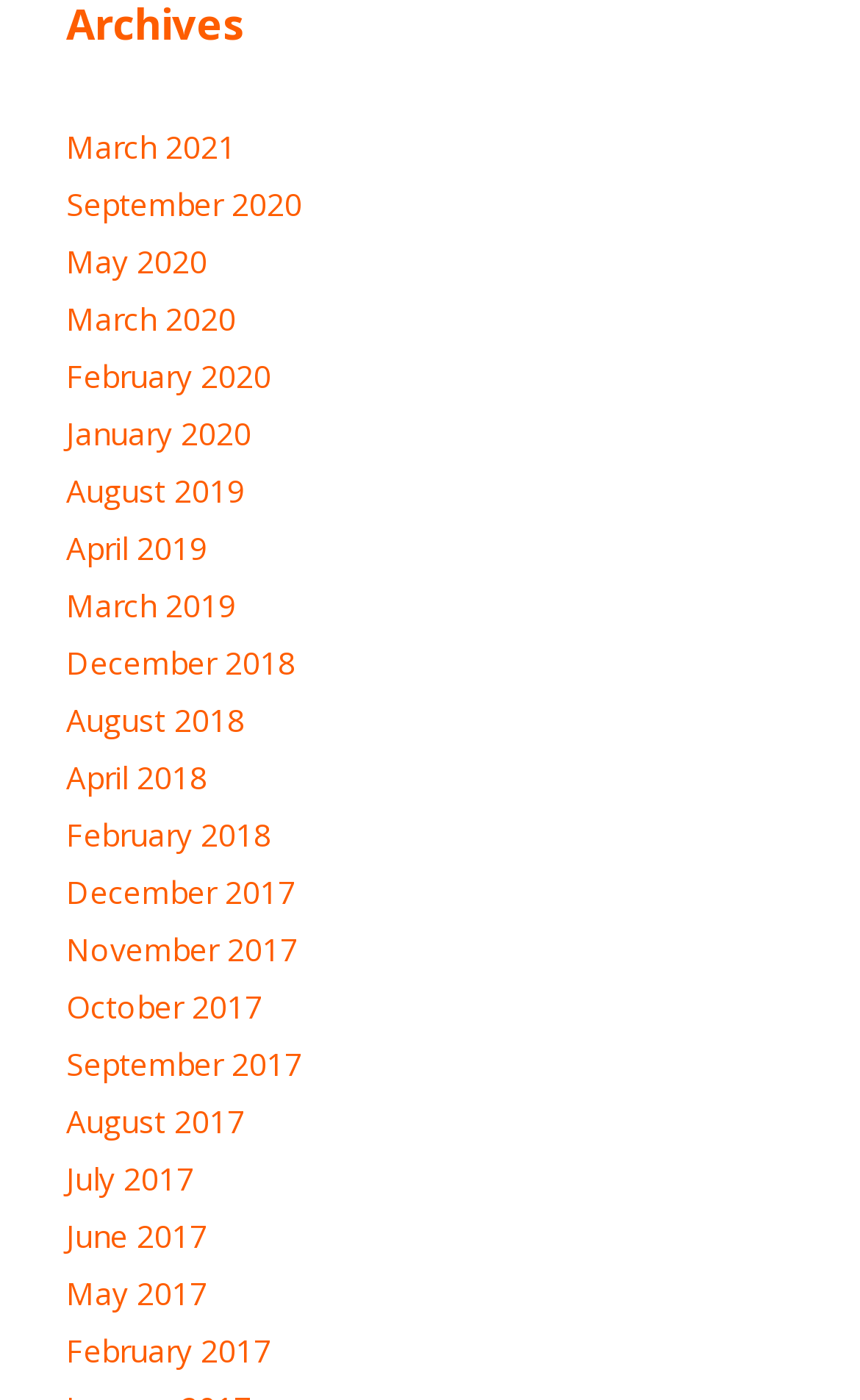What is the most recent month listed?
Look at the image and answer with only one word or phrase.

March 2021